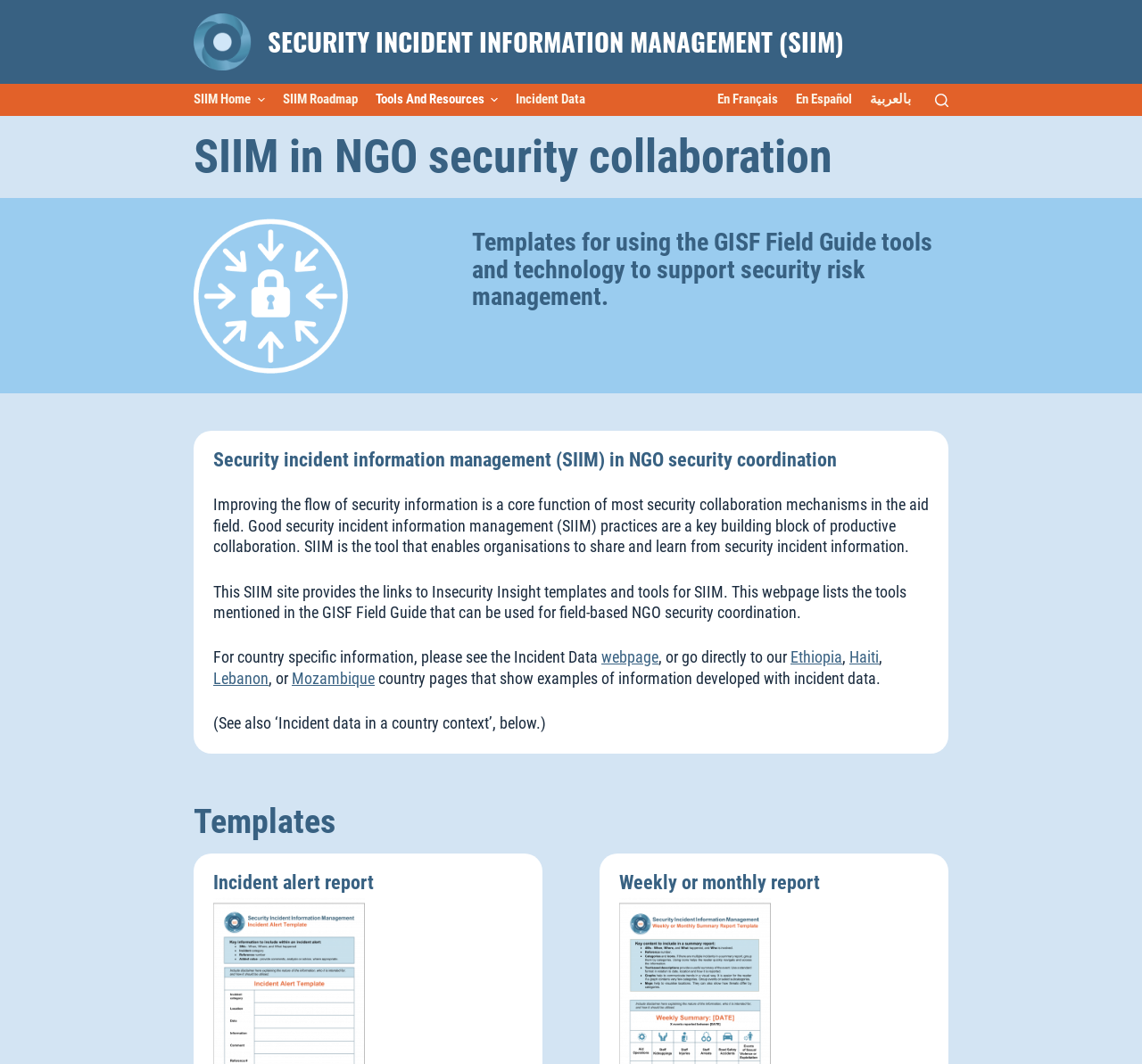Find the bounding box coordinates of the element I should click to carry out the following instruction: "Go to SIIM Home Menu".

[0.234, 0.02, 0.739, 0.056]